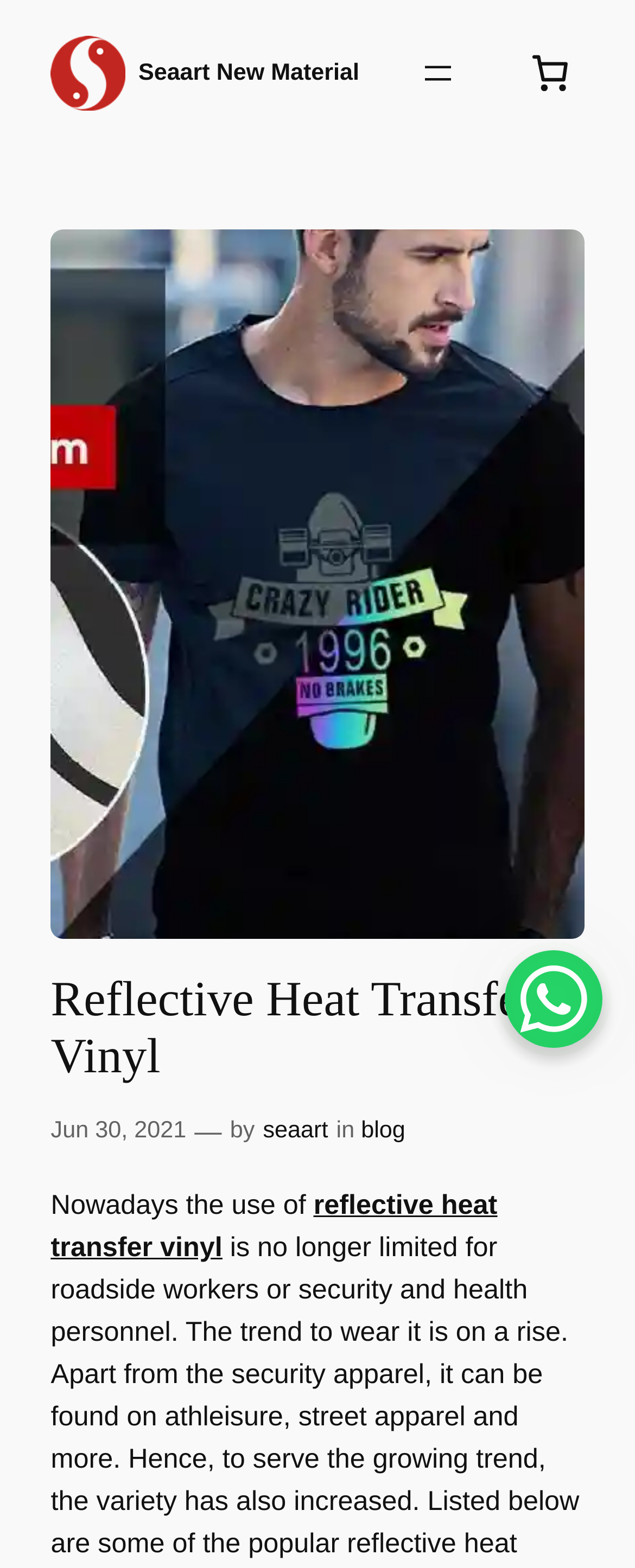What is the name of the website?
Answer the question with a detailed explanation, including all necessary information.

The name of the website can be found in the top-left corner of the webpage, where it says 'Seaart New Material' in a link and an image with the same text.